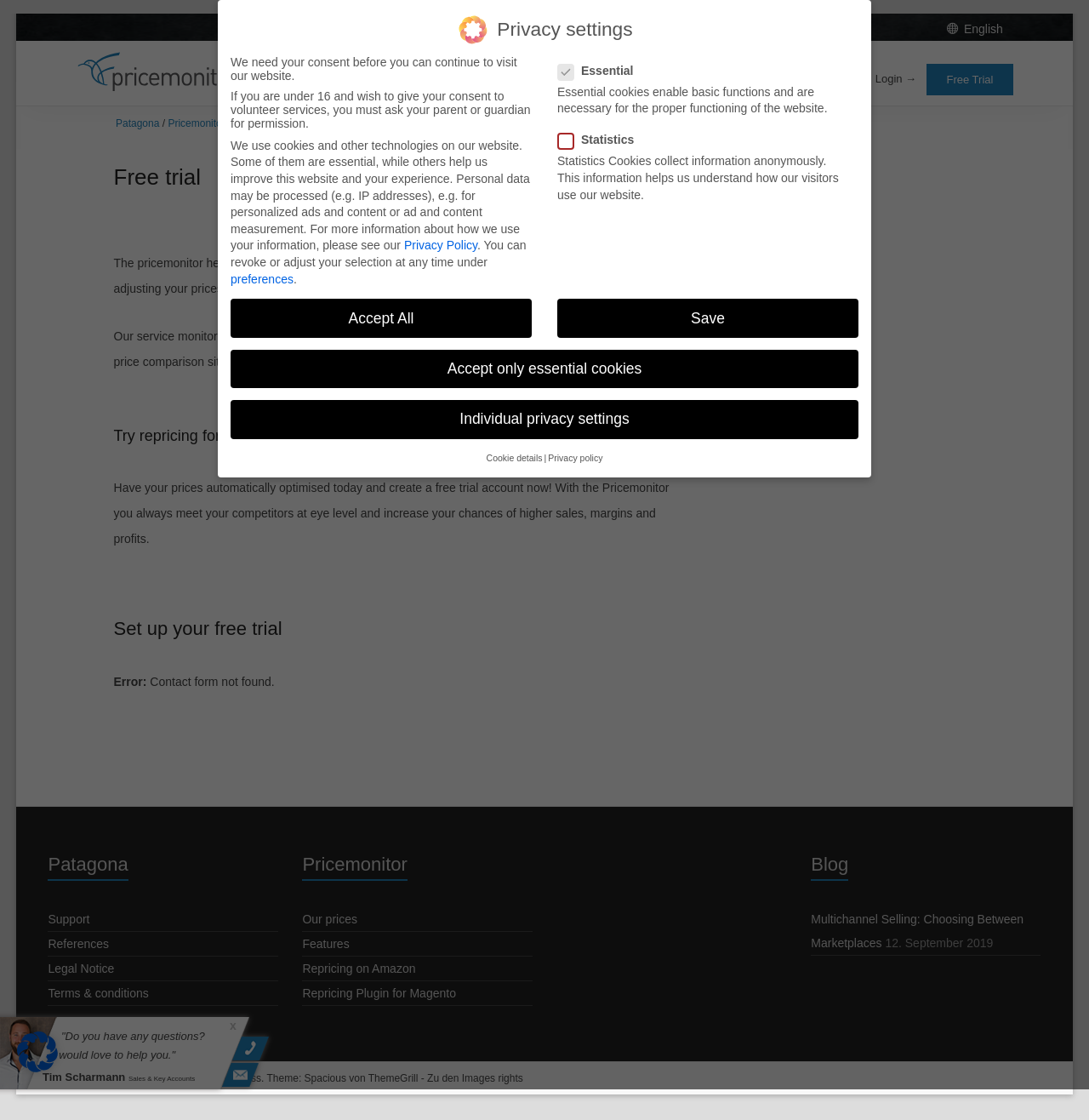Can you give a comprehensive explanation to the question given the content of the image?
What is the purpose of the Pricemonitor?

The purpose of the Pricemonitor can be inferred from the text 'The pricemonitor helps you to stay competitive 24/7 by automatically adjusting your prices.' which is located in the article section of the webpage with the bounding box coordinates [0.104, 0.229, 0.436, 0.264].